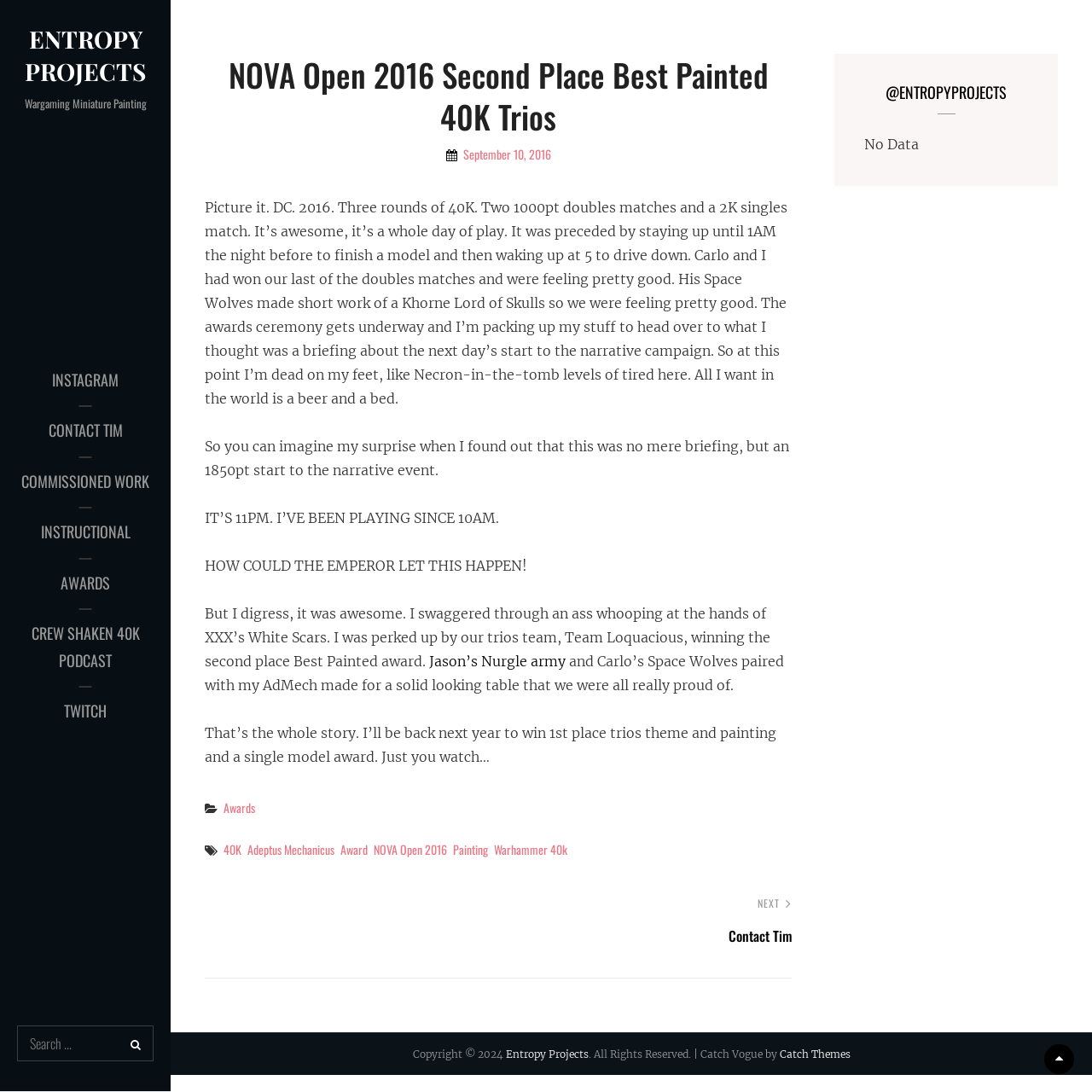Please identify the bounding box coordinates of the element on the webpage that should be clicked to follow this instruction: "Read the 'NOVA Open 2016 Second Place Best Painted 40K Trios' article". The bounding box coordinates should be given as four float numbers between 0 and 1, formatted as [left, top, right, bottom].

[0.188, 0.049, 0.725, 0.168]